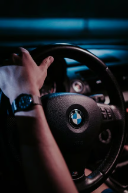What is on the person's wrist?
Please provide a single word or phrase as the answer based on the screenshot.

A timepiece